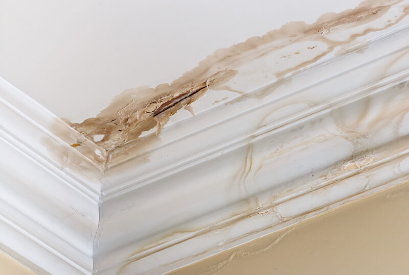What is the consequence of not addressing the issue promptly?
Could you answer the question with a detailed and thorough explanation?

The caption states that moisture has penetrated the structure, leading to potential structural damage if not addressed promptly, implying that failure to act quickly will result in further damage to the building's structure.